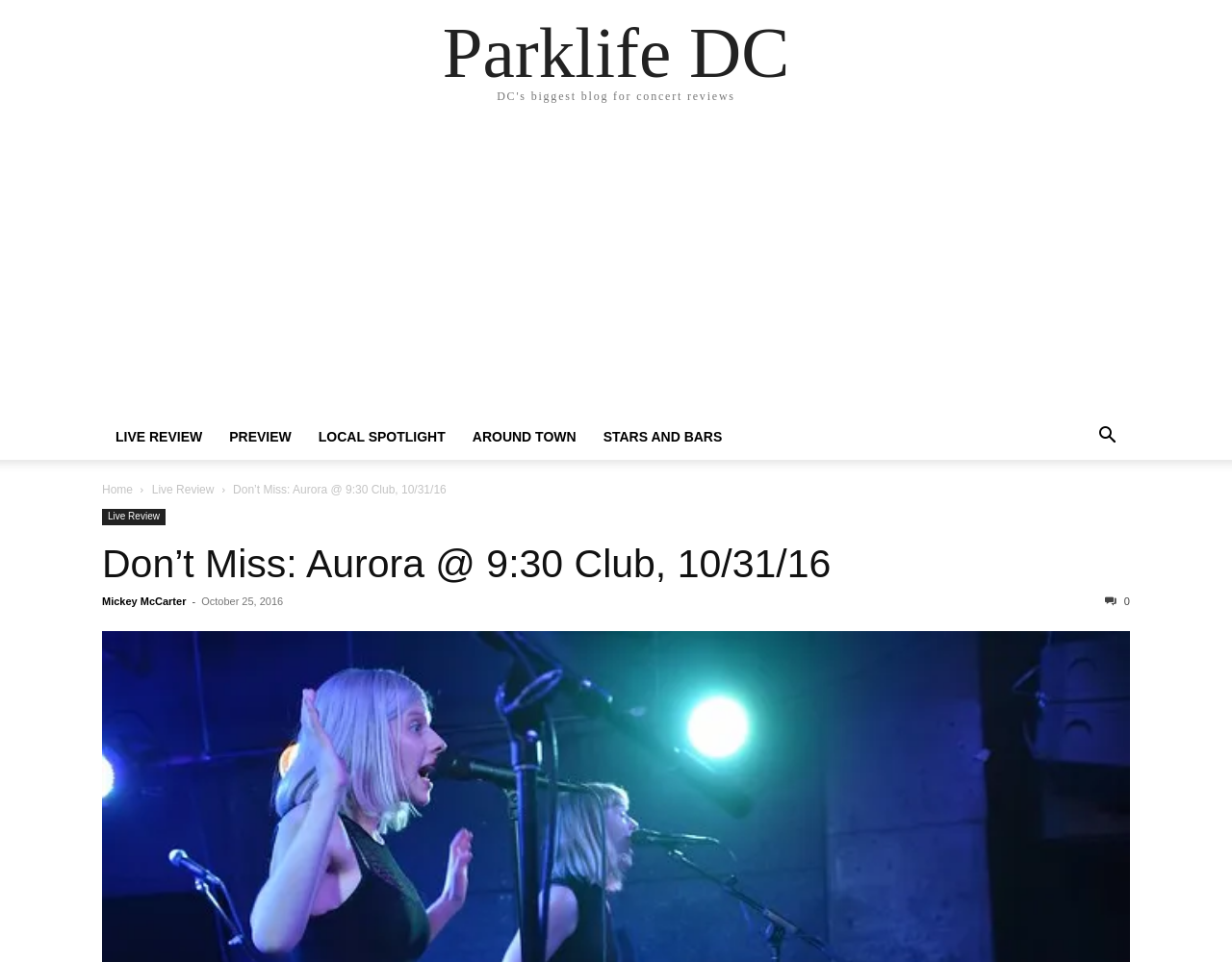Identify the bounding box coordinates of the part that should be clicked to carry out this instruction: "search for something".

[0.88, 0.447, 0.917, 0.463]